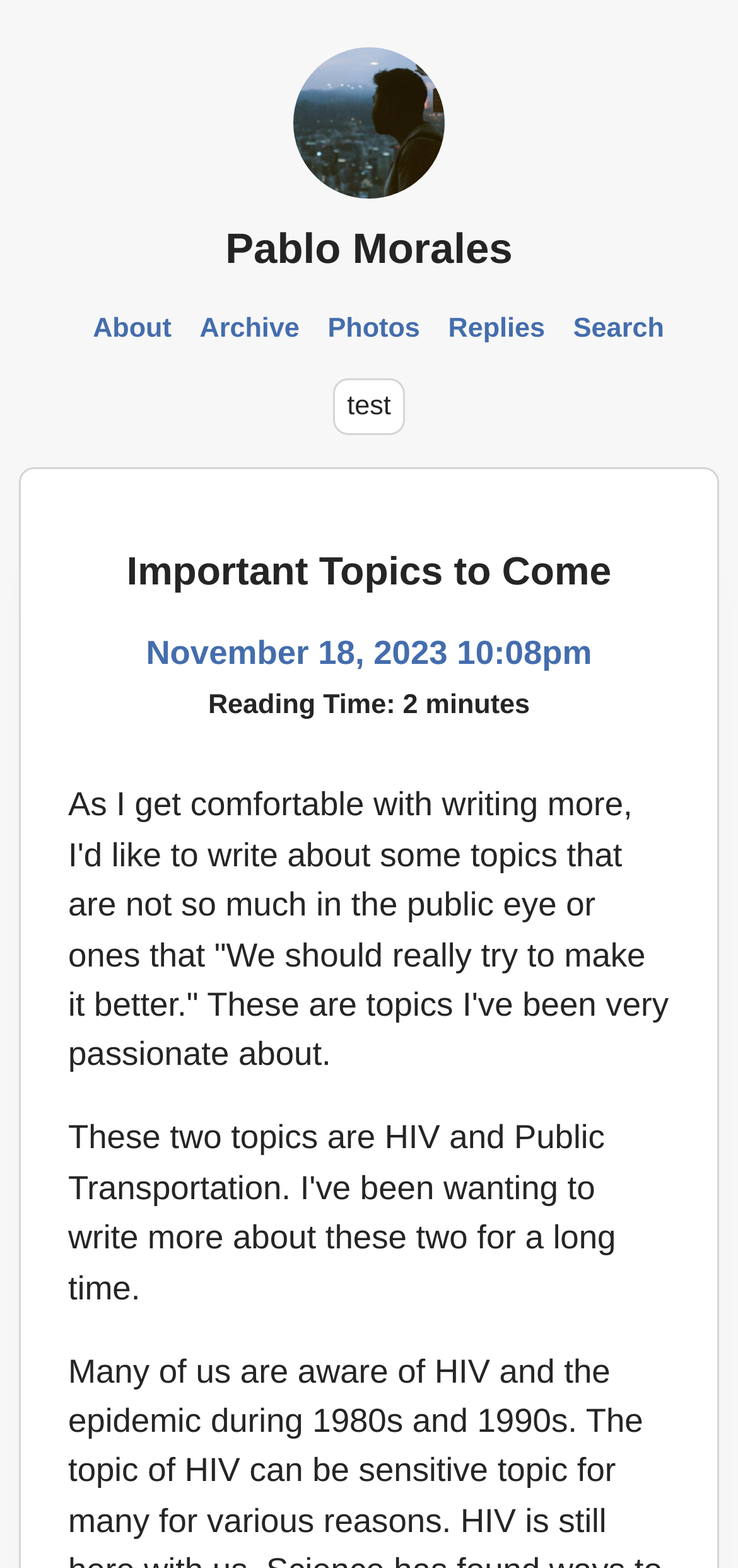Identify the bounding box for the element characterized by the following description: "November 18, 2023 10:08pm".

[0.118, 0.4, 0.882, 0.432]